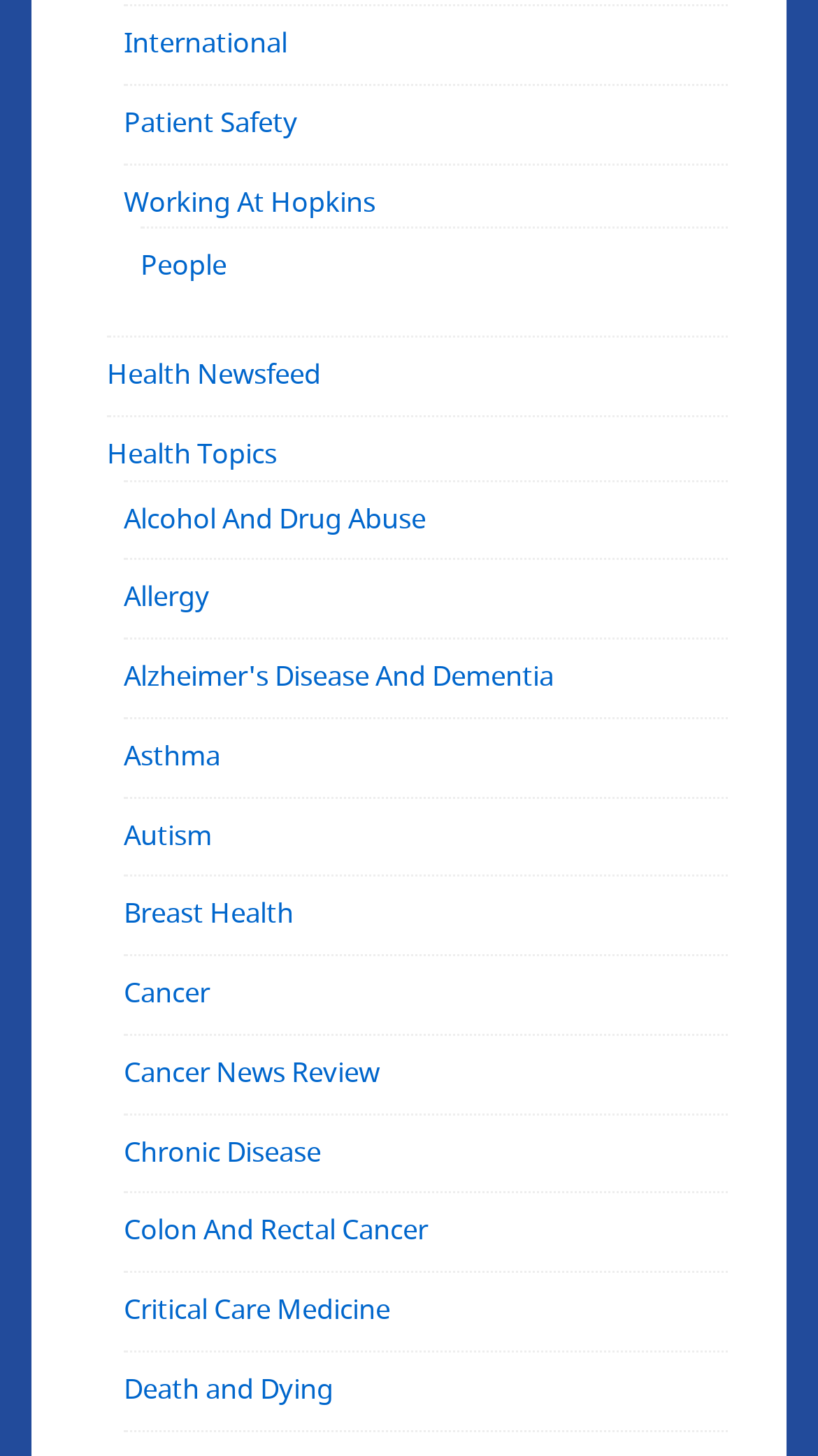Please identify the bounding box coordinates of the area I need to click to accomplish the following instruction: "Read about Death and Dying".

[0.151, 0.94, 0.408, 0.968]